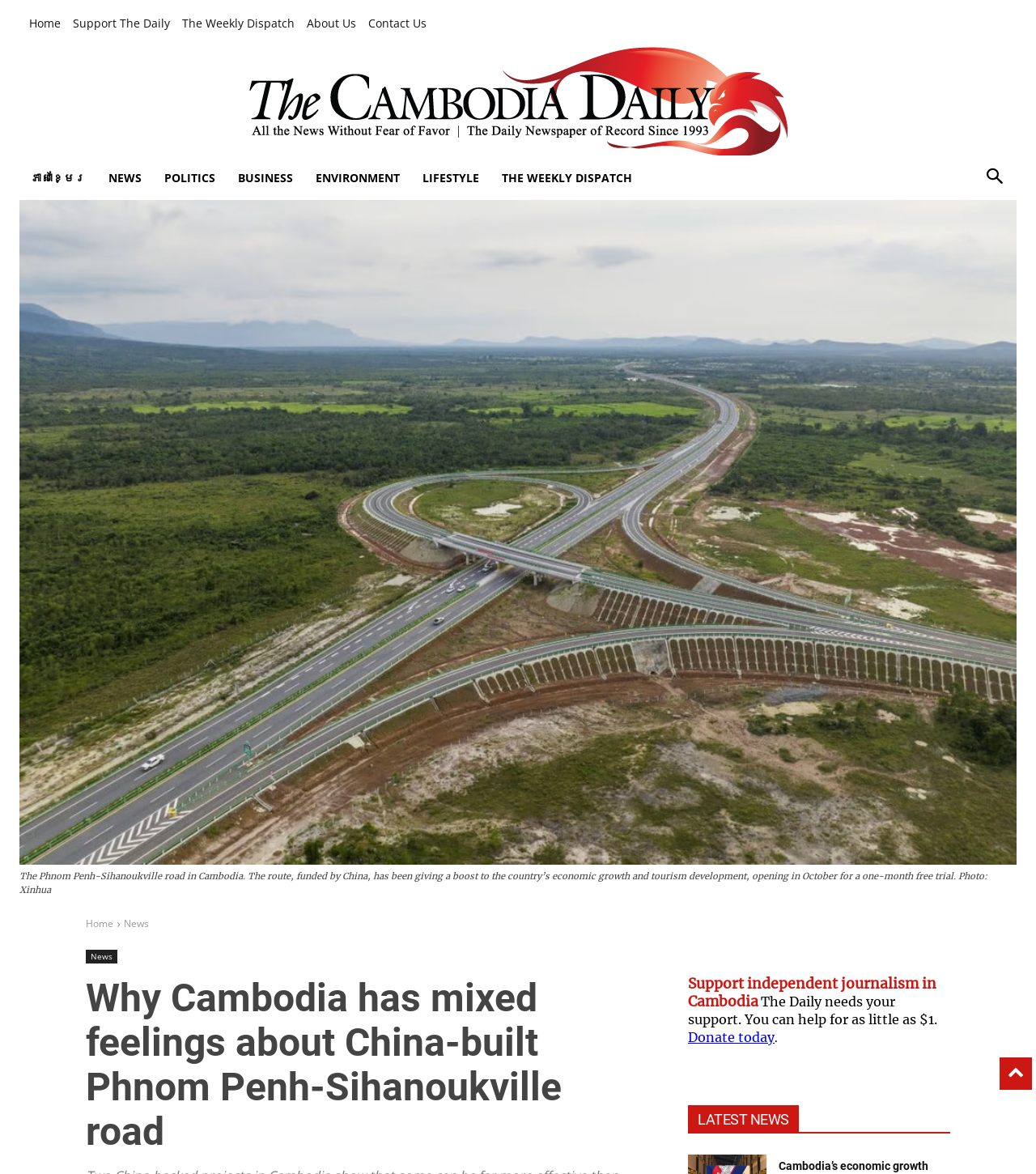Find the bounding box coordinates for the element that must be clicked to complete the instruction: "donate to support independent journalism". The coordinates should be four float numbers between 0 and 1, indicated as [left, top, right, bottom].

[0.476, 0.973, 0.528, 0.99]